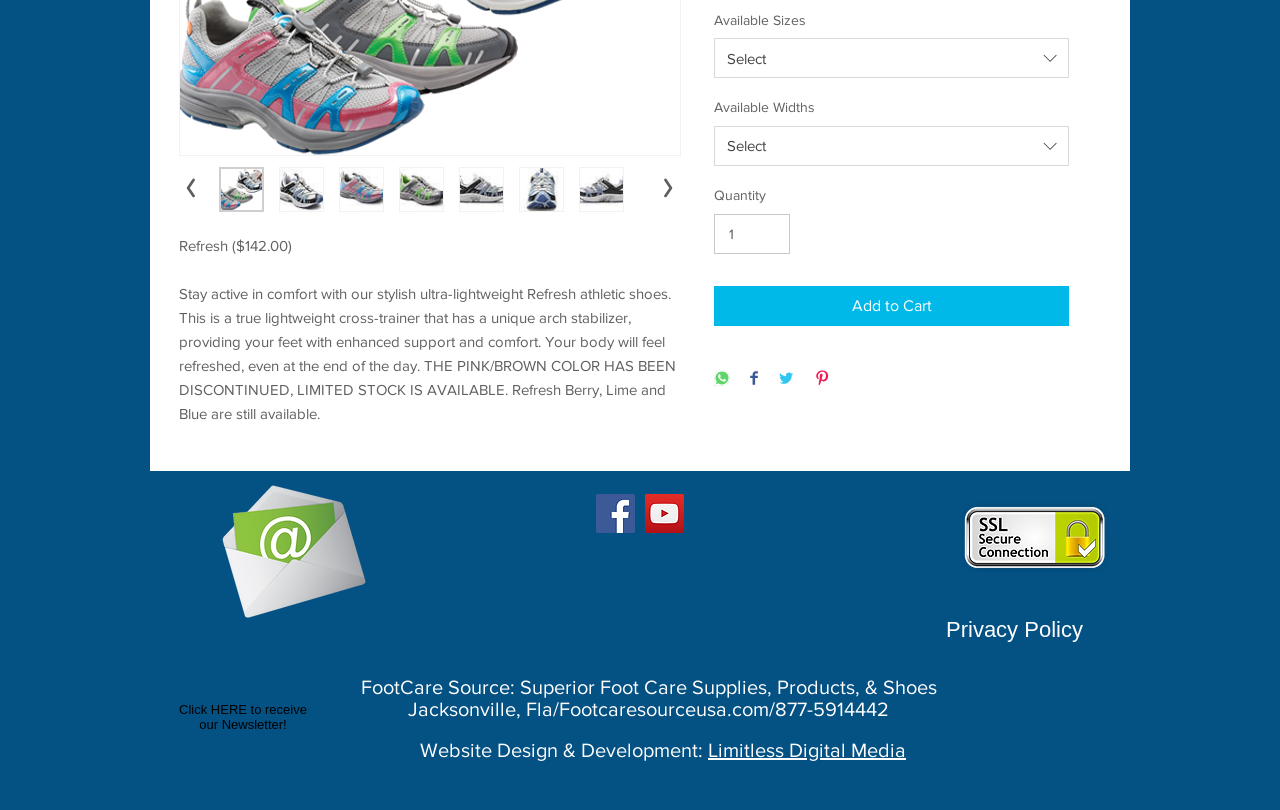Given the description: "Contact", determine the bounding box coordinates of the UI element. The coordinates should be formatted as four float numbers between 0 and 1, [left, top, right, bottom].

None